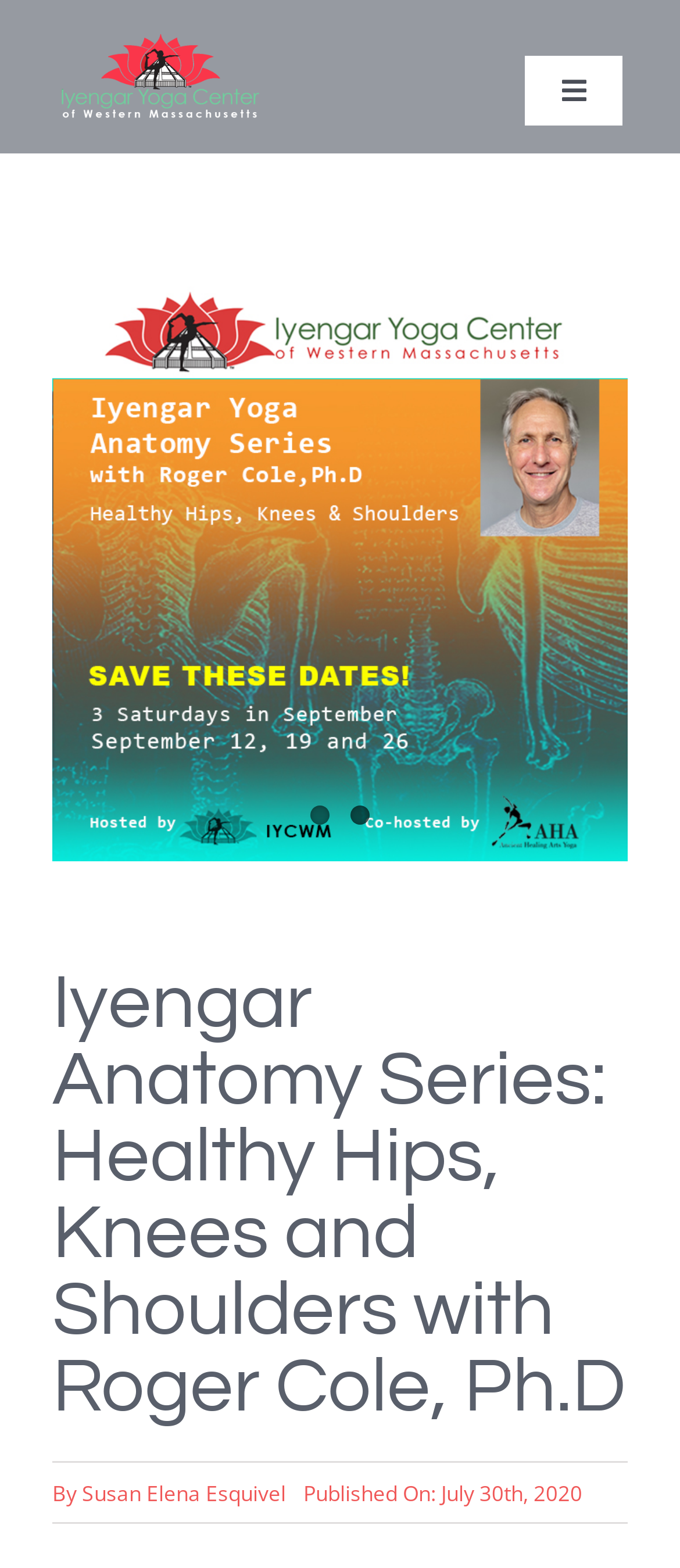Please answer the following question using a single word or phrase: 
How many links are there in the main menu?

9